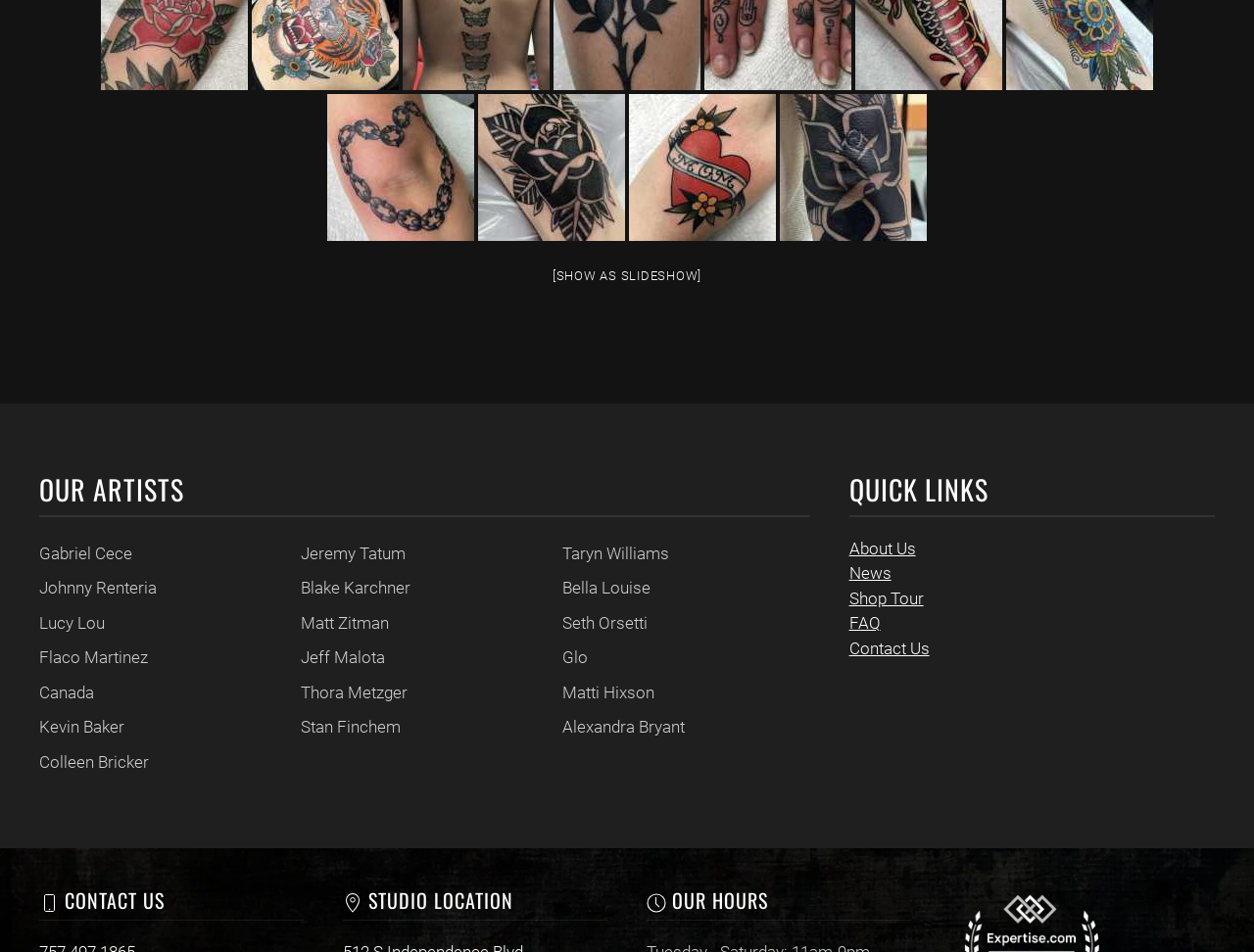Respond to the following query with just one word or a short phrase: 
How many images are at the bottom of the webpage?

3